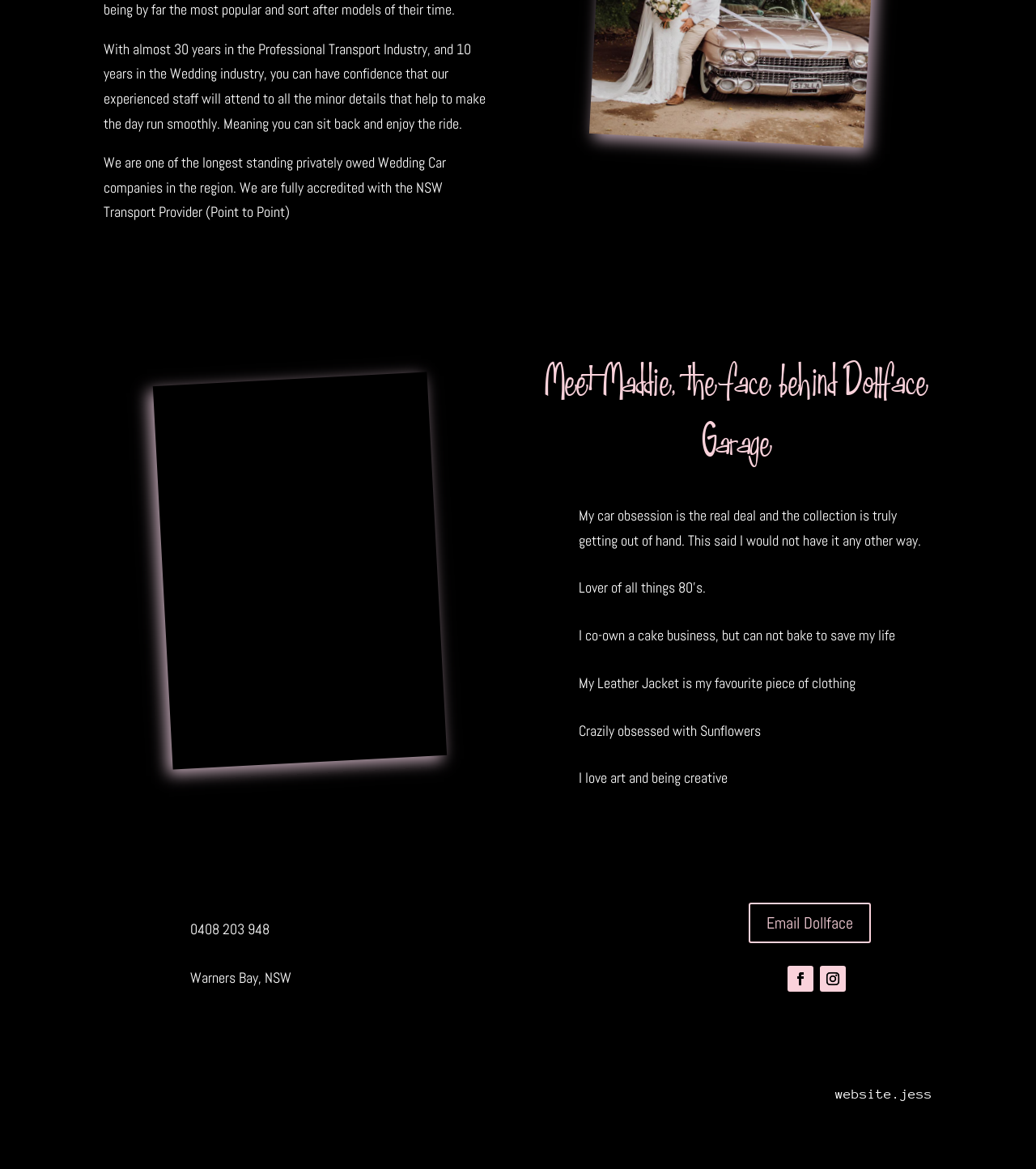What is the phone number of Dollface Garage?
Based on the image, answer the question with as much detail as possible.

The phone number of Dollface Garage is mentioned in the text as '0408 203 948', which is located in the lower part of the webpage.